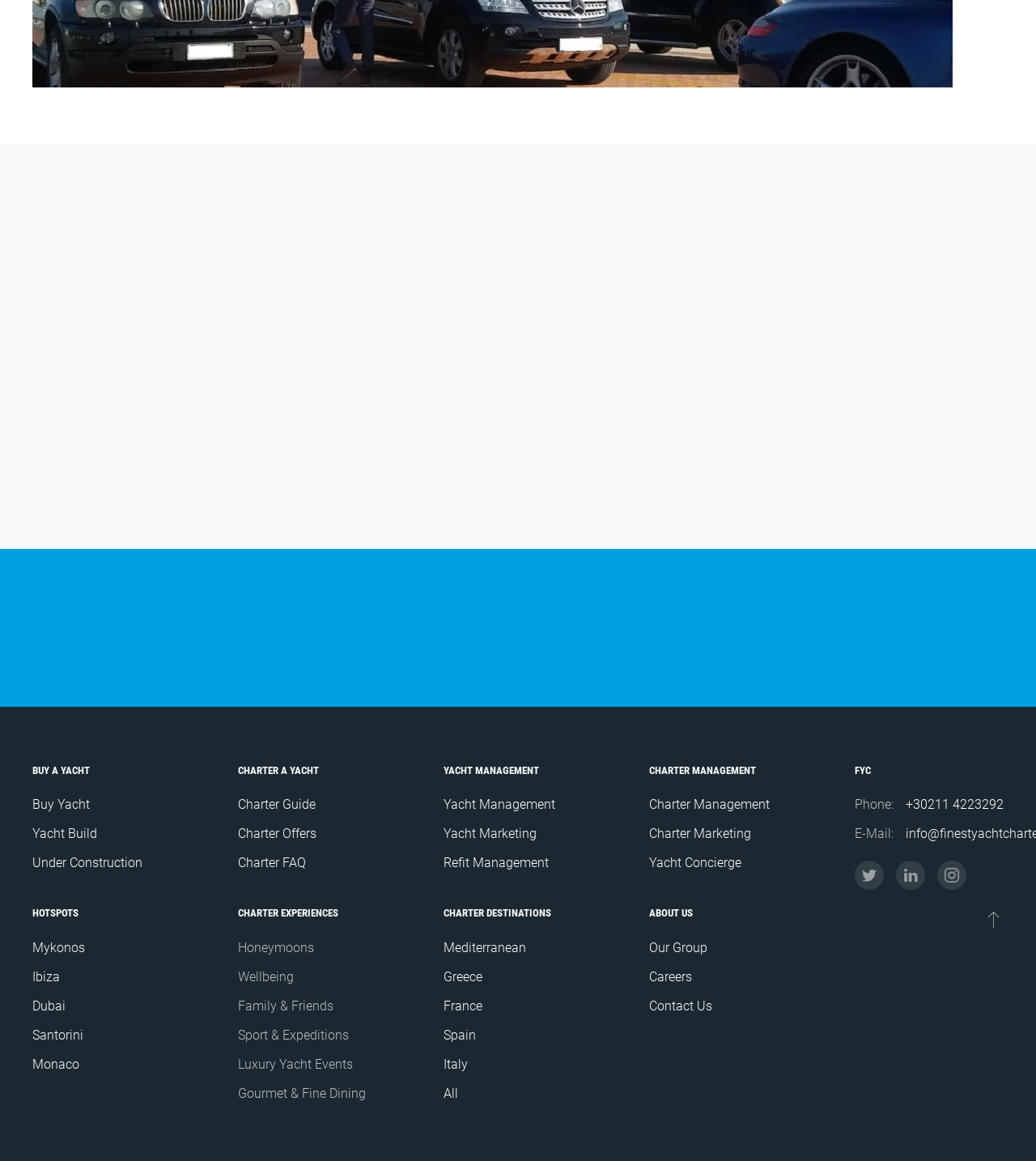How many yacht charter destinations are listed?
Based on the image, provide a one-word or brief-phrase response.

6